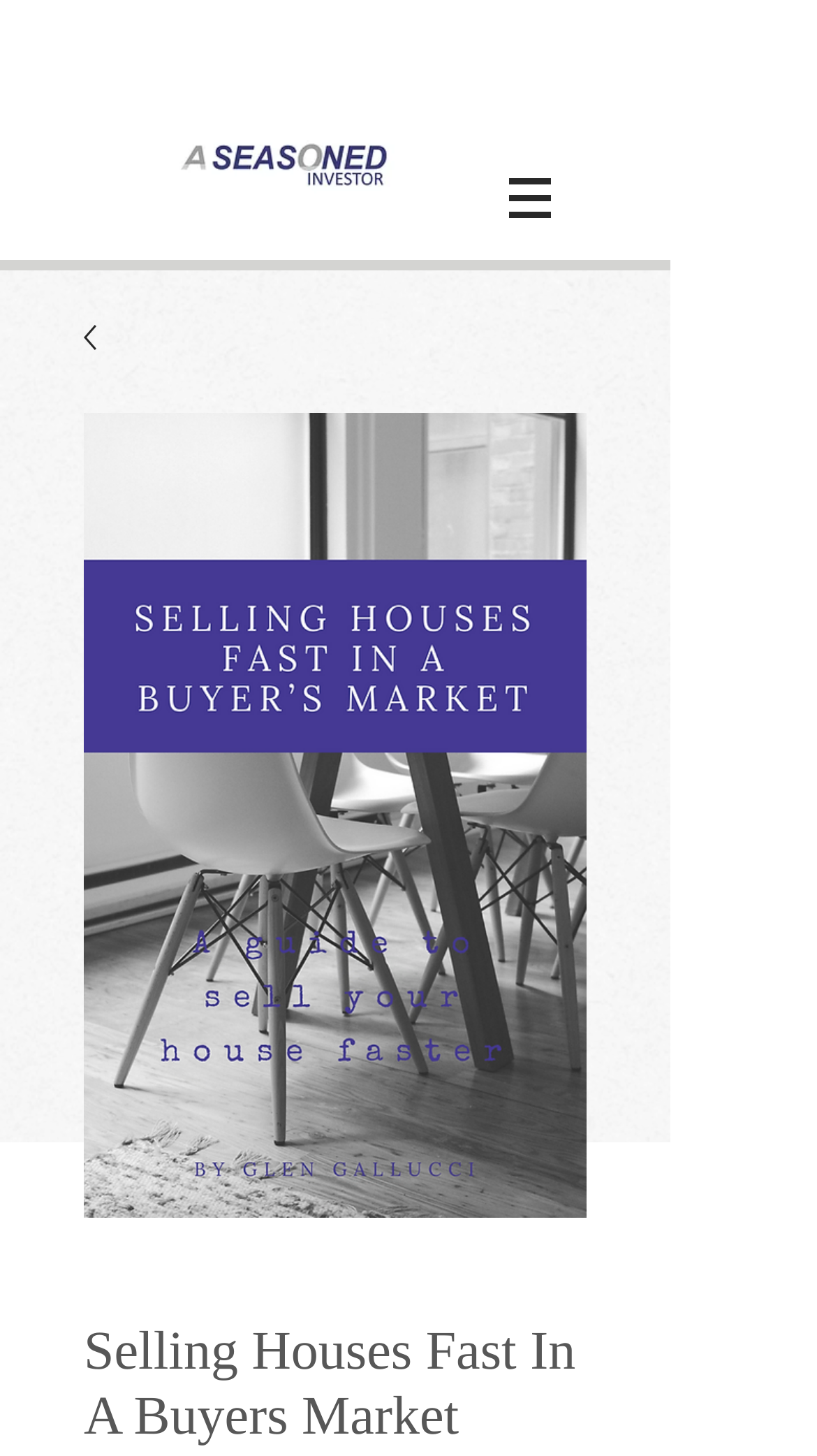Please identify the primary heading on the webpage and return its text.

Selling Houses Fast In A Buyers Market